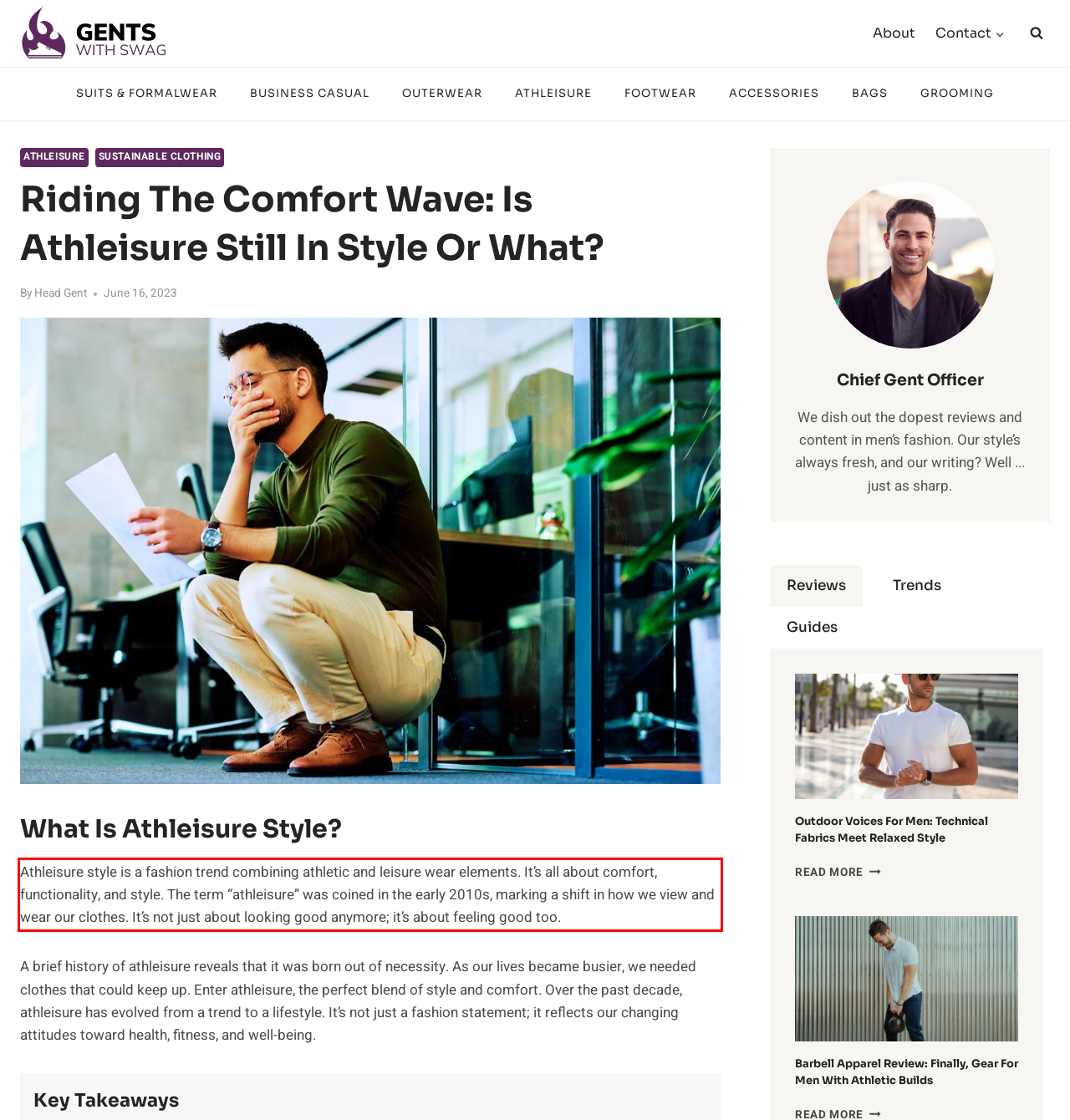By examining the provided screenshot of a webpage, recognize the text within the red bounding box and generate its text content.

Athleisure style is a fashion trend combining athletic and leisure wear elements. It’s all about comfort, functionality, and style. The term “athleisure” was coined in the early 2010s, marking a shift in how we view and wear our clothes. It’s not just about looking good anymore; it’s about feeling good too.